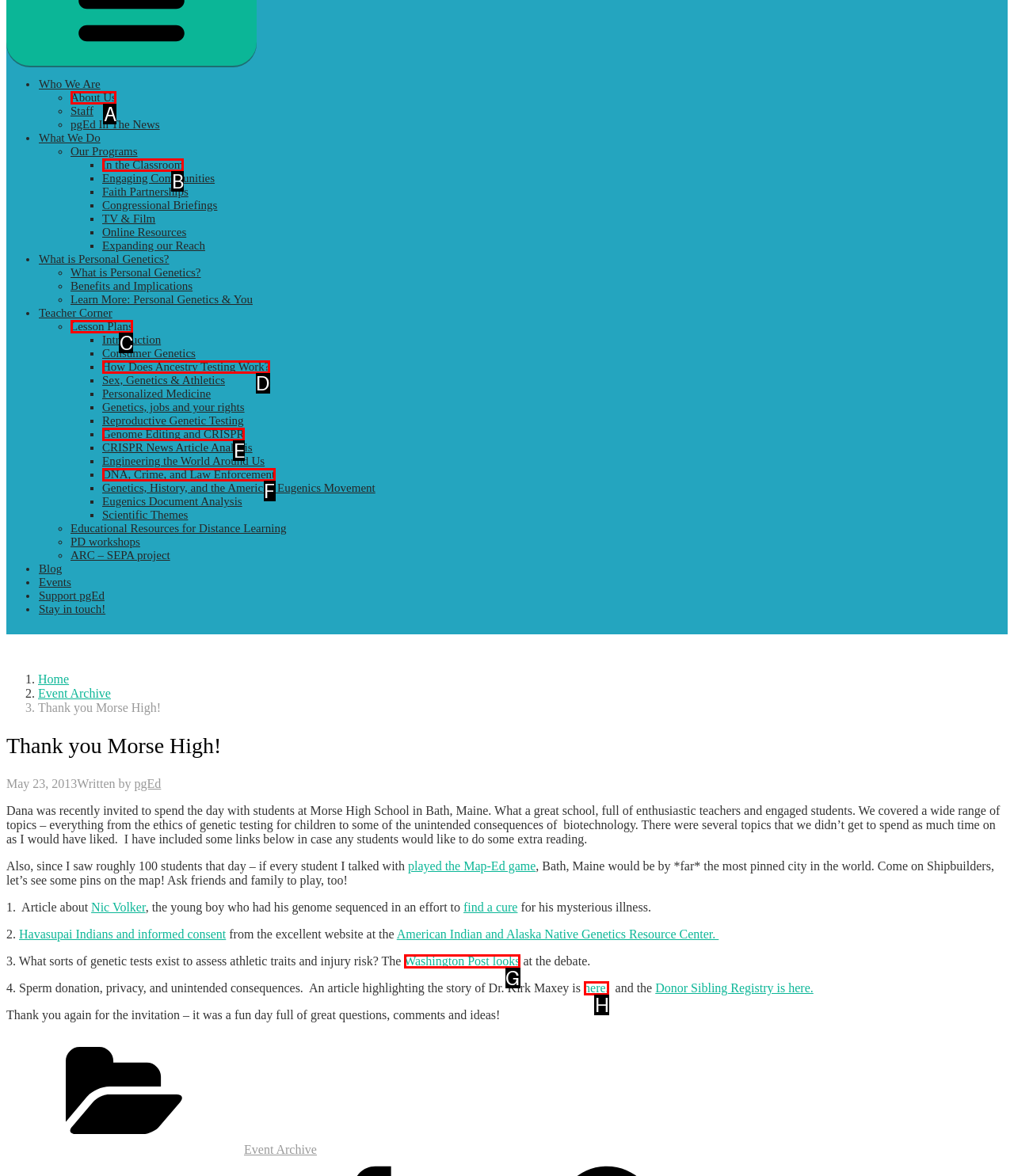Select the option that aligns with the description: here,
Respond with the letter of the correct choice from the given options.

H